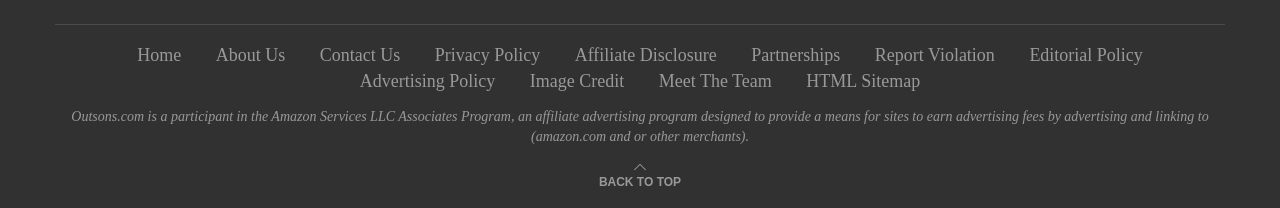Identify the bounding box coordinates of the section to be clicked to complete the task described by the following instruction: "go to top of the page". The coordinates should be four float numbers between 0 and 1, formatted as [left, top, right, bottom].

[0.468, 0.819, 0.532, 0.915]